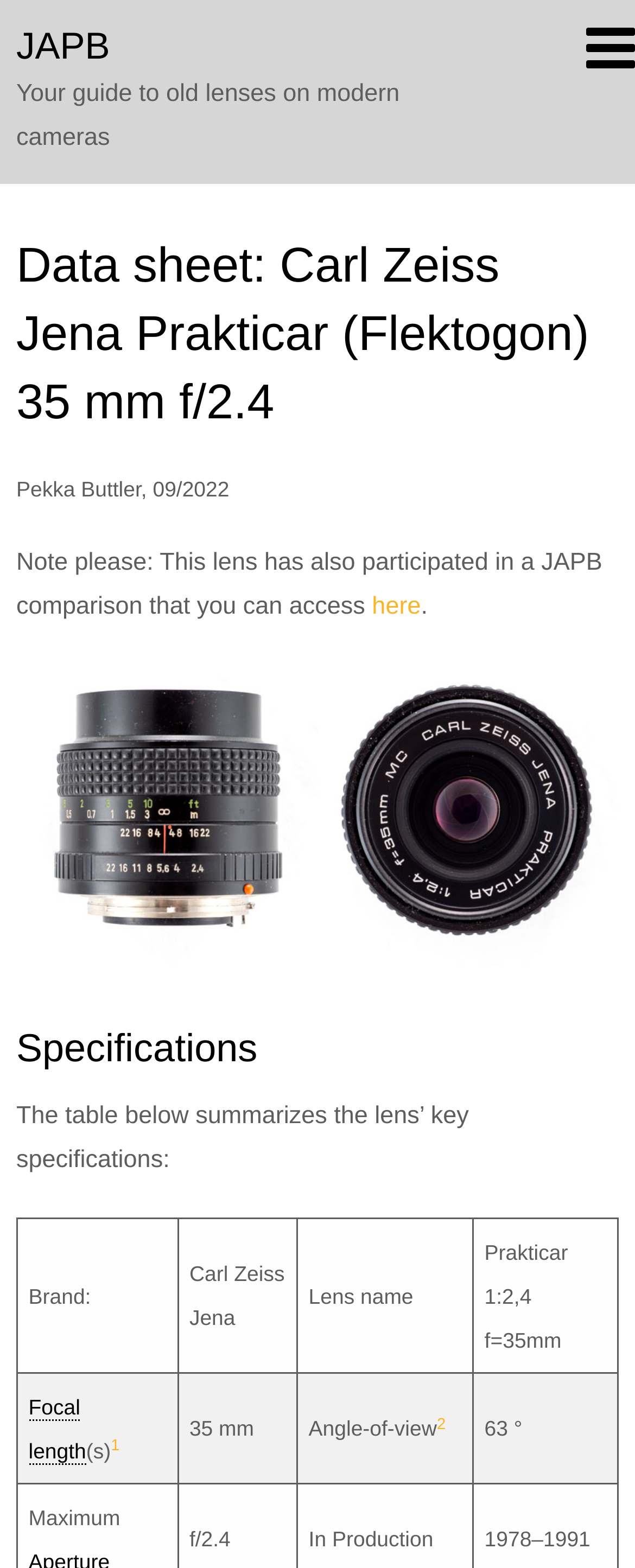Provide a thorough summary of the webpage.

This webpage is a data sheet for the Carl Zeiss Jena Prakticar (Flektogon) 35 mm f/2.4 lens. At the top, there is a heading with the title "JAPB" and a link with the same text. Below this, there is a static text that reads "Your guide to old lenses on modern cameras". 

On the top right corner, there is a button with an icon. On the top left, there is a link to "Skip to content". Below this link, there is a heading with the title "Data sheet: Carl Zeiss Jena Prakticar (Flektogon) 35 mm f/2.4". 

Next to this heading, there is a static text that reads "Pekka Buttler, 09/2022", which is likely the author and date of the data sheet. Below this, there is a static text that mentions a JAPB comparison, with a link to access it. 

Further down, there is a figure, likely an image of the lens. Below the figure, there is a heading that reads "Specifications". 

Under the "Specifications" heading, there is a static text that explains the table below summarizes the lens' key specifications. The table has several rows, each with multiple grid cells. The first row has grid cells for "Brand:", "Carl Zeiss Jena", "Lens name", and "Prakticar 1:2,4 f=35mm". The second row has grid cells for "Focal length(s)1", "35 mm", "Angle-of-view2", and "63 °". There are links and superscripts within some of the grid cells, providing additional information.